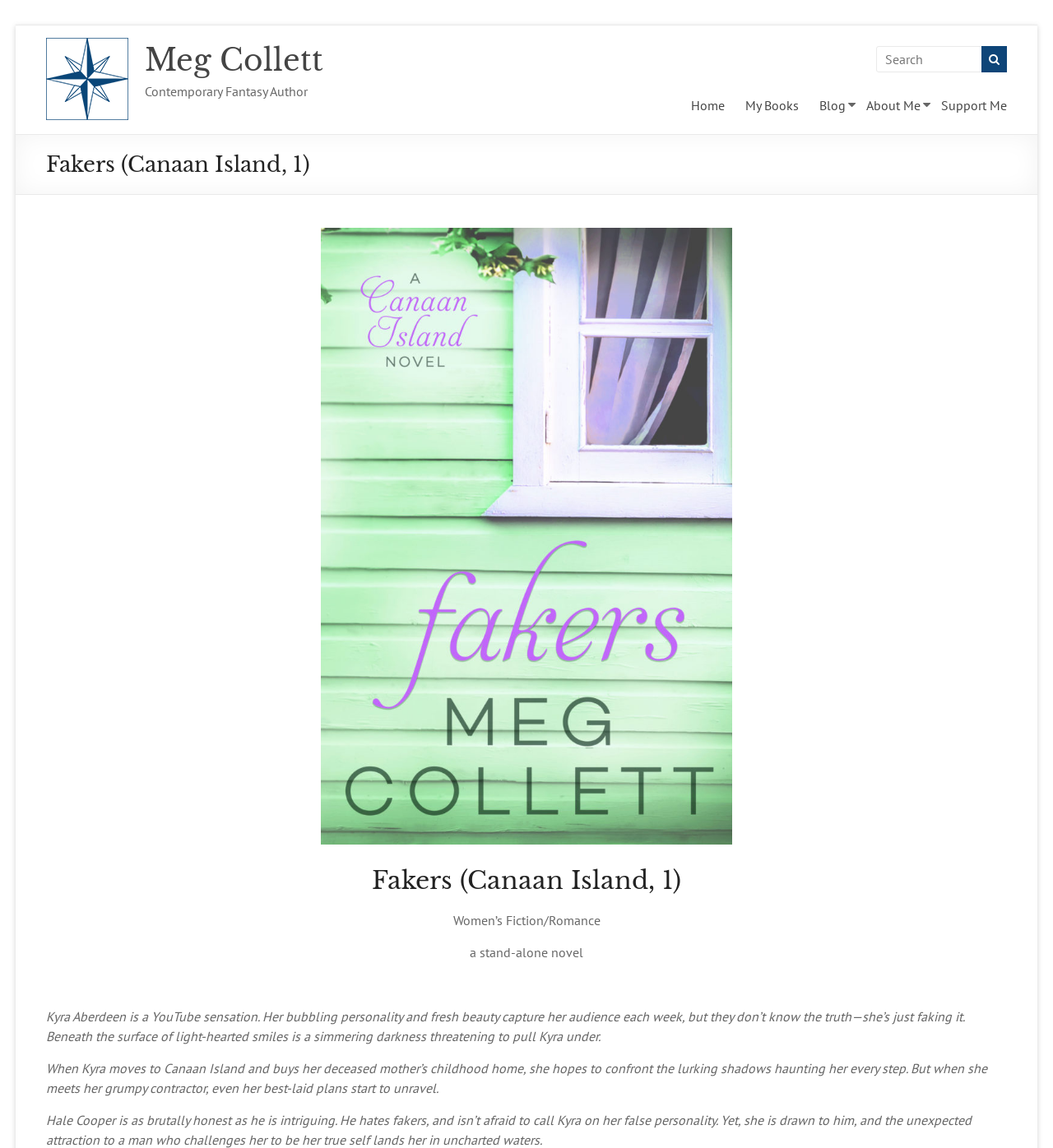Given the description About Me, predict the bounding box coordinates of the UI element. Ensure the coordinates are in the format (top-left x, top-left y, bottom-right x, bottom-right y) and all values are between 0 and 1.

[0.822, 0.081, 0.874, 0.102]